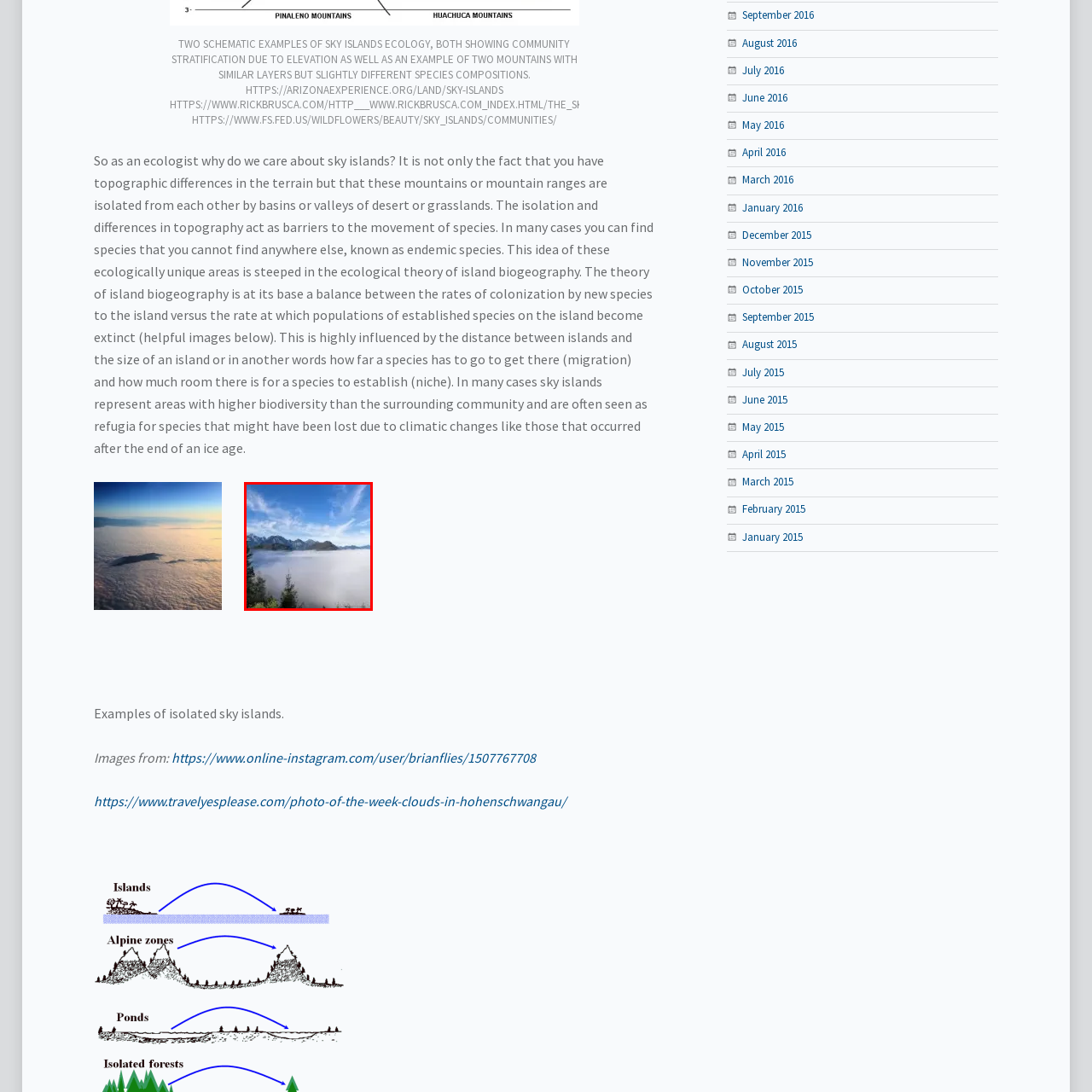What type of formations are depicted in the image?
Please analyze the image within the red bounding box and offer a comprehensive answer to the question.

The caption explicitly states that the image portrays 'sky islands', which are natural formations that exhibit unique ecological characteristics due to their elevation and isolation.